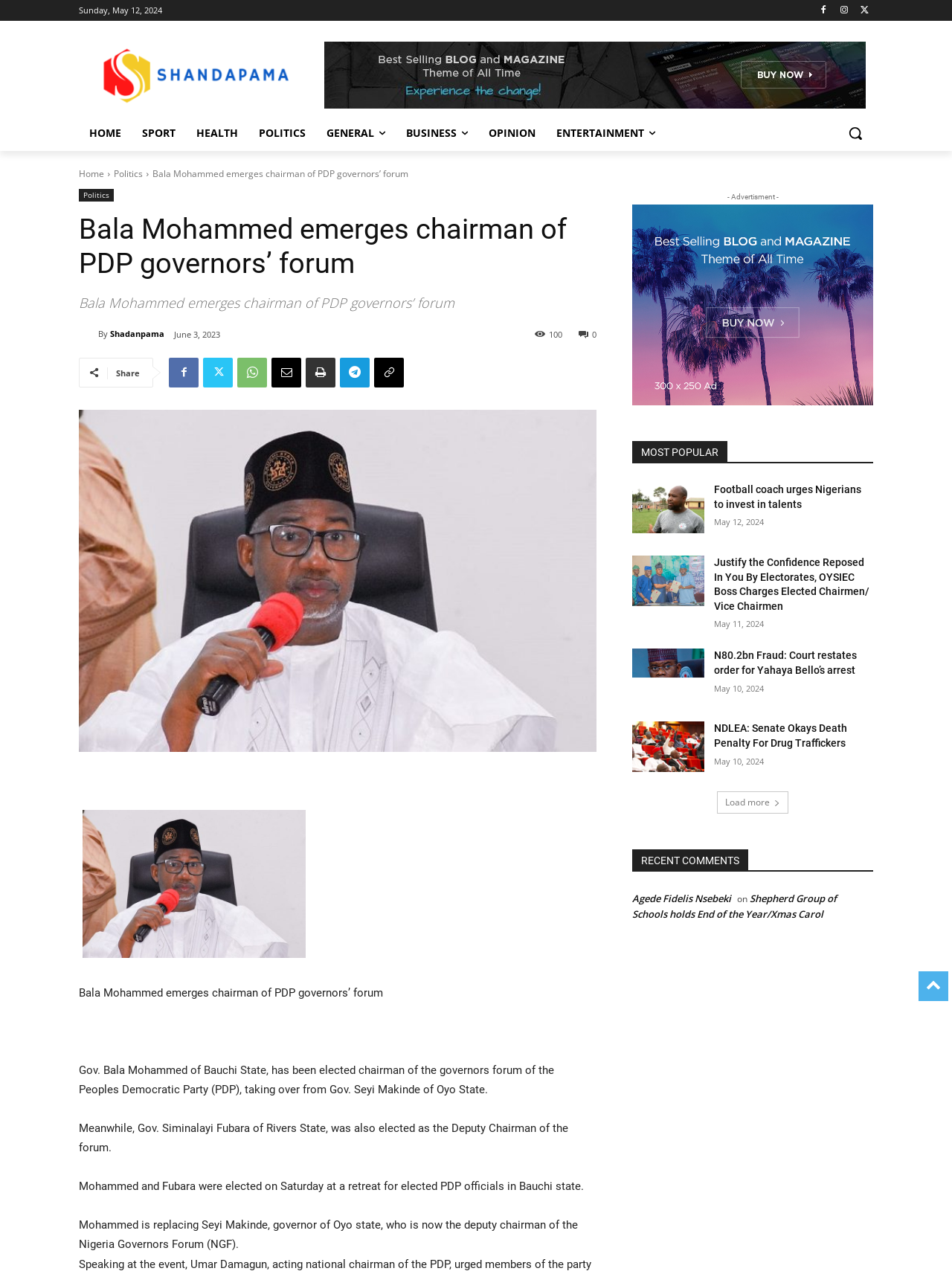Find the bounding box coordinates of the clickable area required to complete the following action: "Click the 'HOME' link".

[0.083, 0.09, 0.138, 0.119]